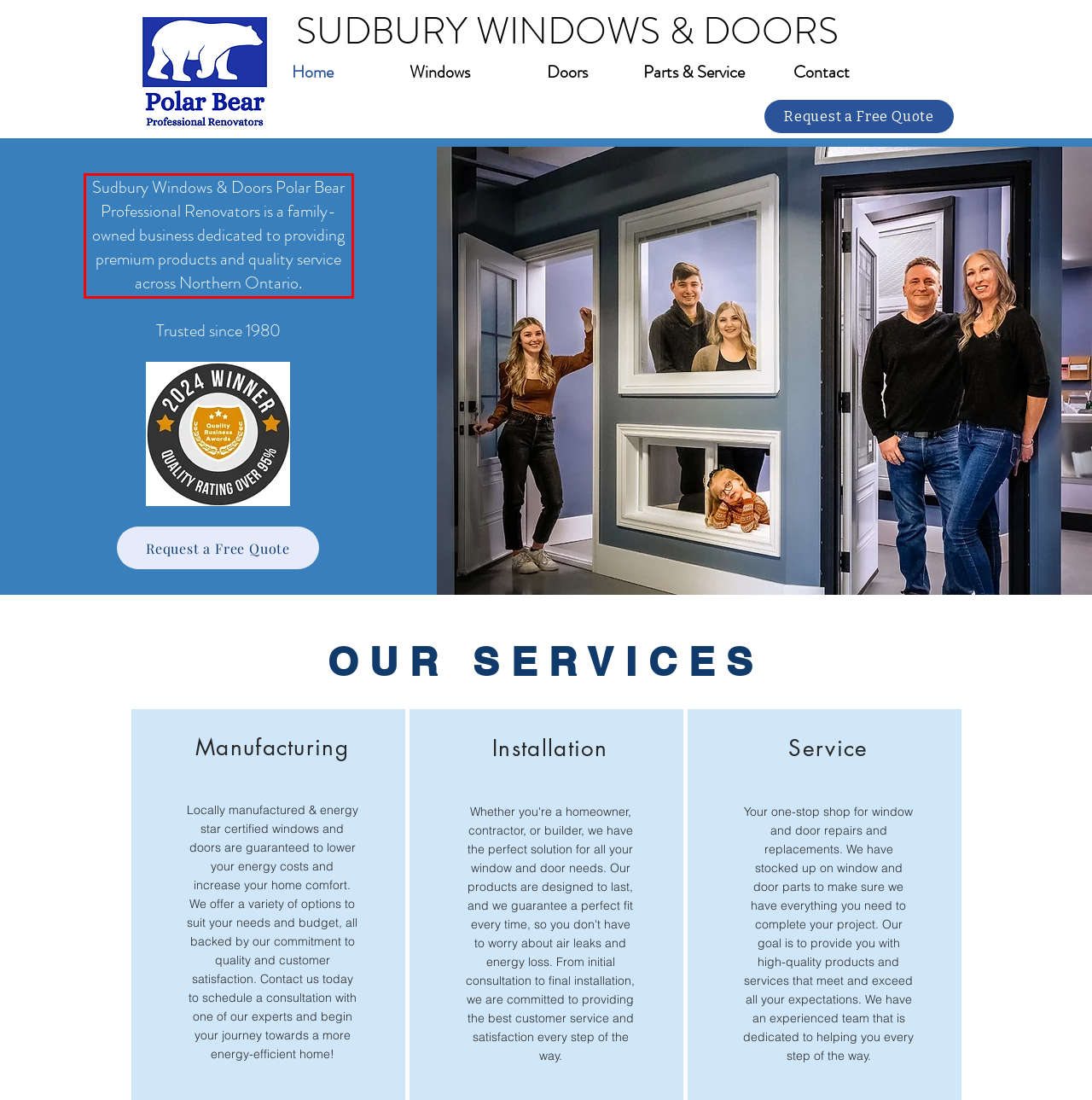Please examine the webpage screenshot and extract the text within the red bounding box using OCR.

Sudbury Windows & Doors Polar Bear Professional Renovators is a family-owned business dedicated to providing premium products and quality service across Northern Ontario.